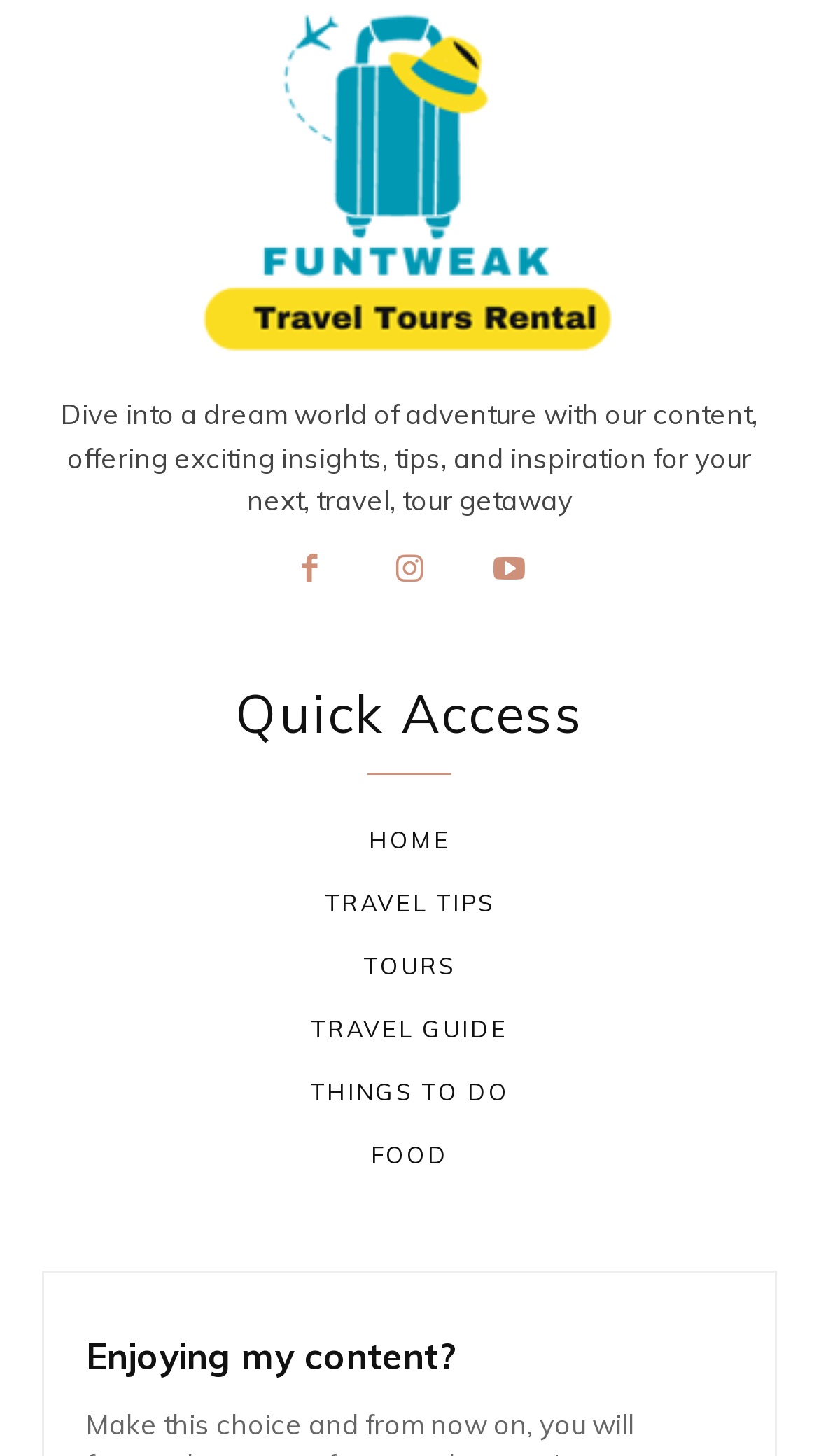Specify the bounding box coordinates of the area that needs to be clicked to achieve the following instruction: "Read travel guide".

[0.051, 0.685, 0.949, 0.728]